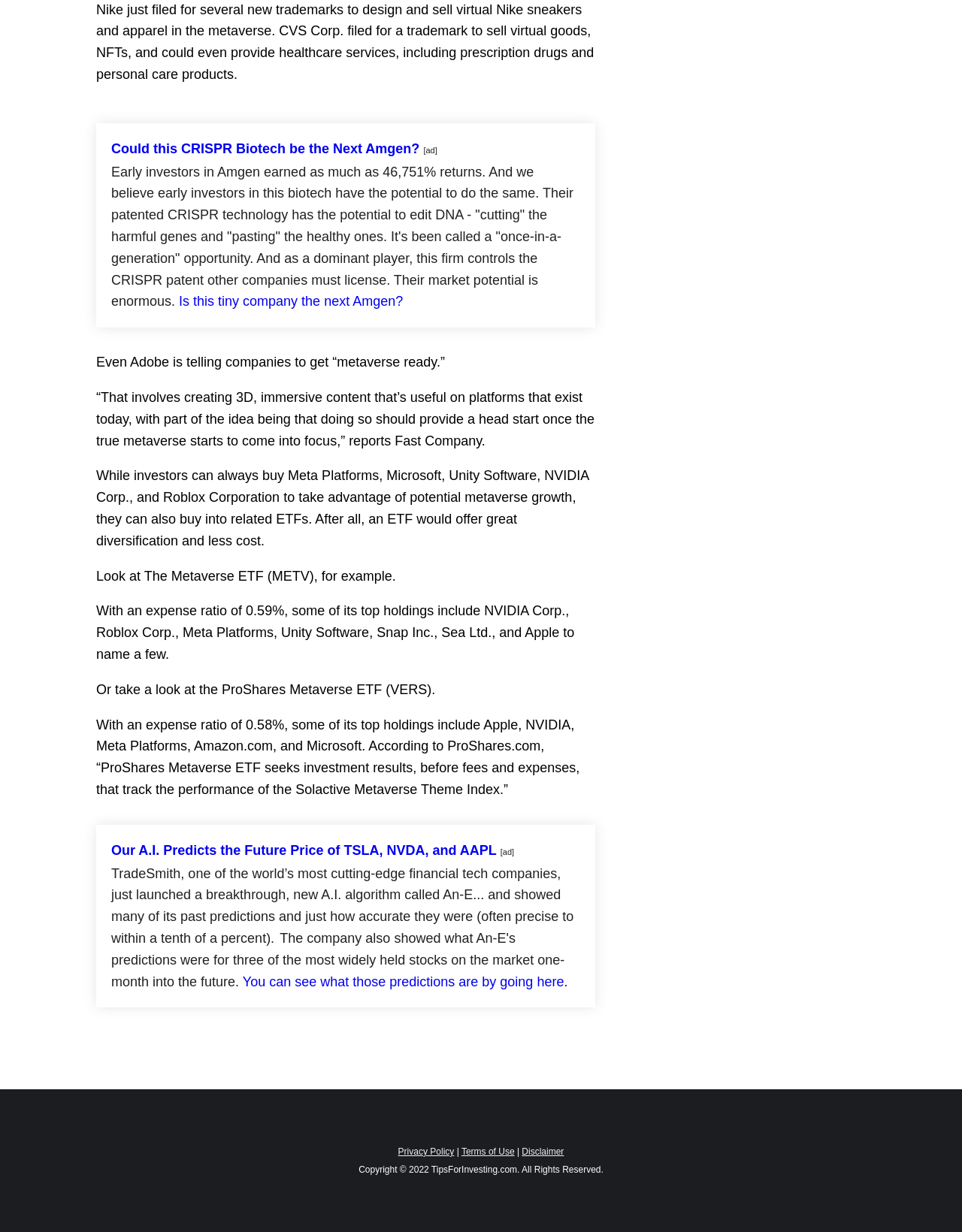What is the expense ratio of The Metaverse ETF?
Please give a well-detailed answer to the question.

According to the text 'With an expense ratio of 0.59%, some of its top holdings include NVIDIA Corp., Roblox Corp., Meta Platforms, Unity Software, Snap Inc., Sea Ltd., and Apple to name a few.', the expense ratio of The Metaverse ETF is 0.59%.